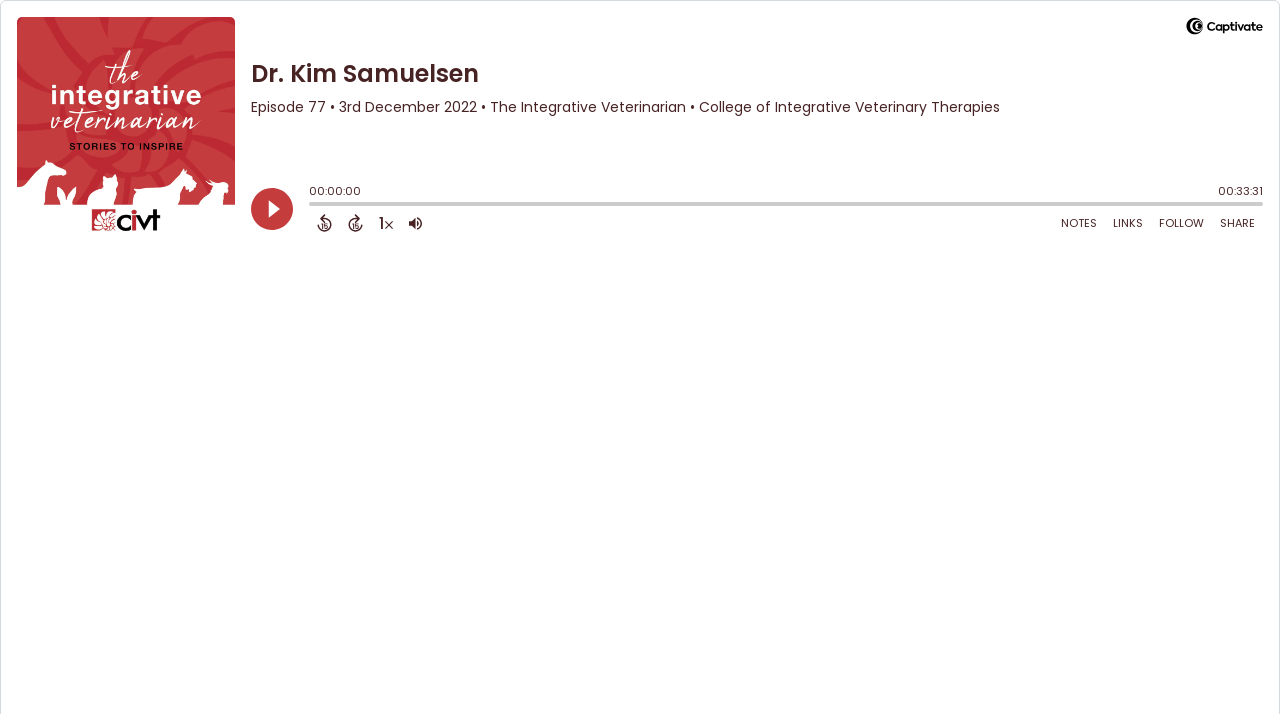Find the bounding box coordinates for the area that should be clicked to accomplish the instruction: "Share Episode".

[0.947, 0.296, 0.987, 0.329]